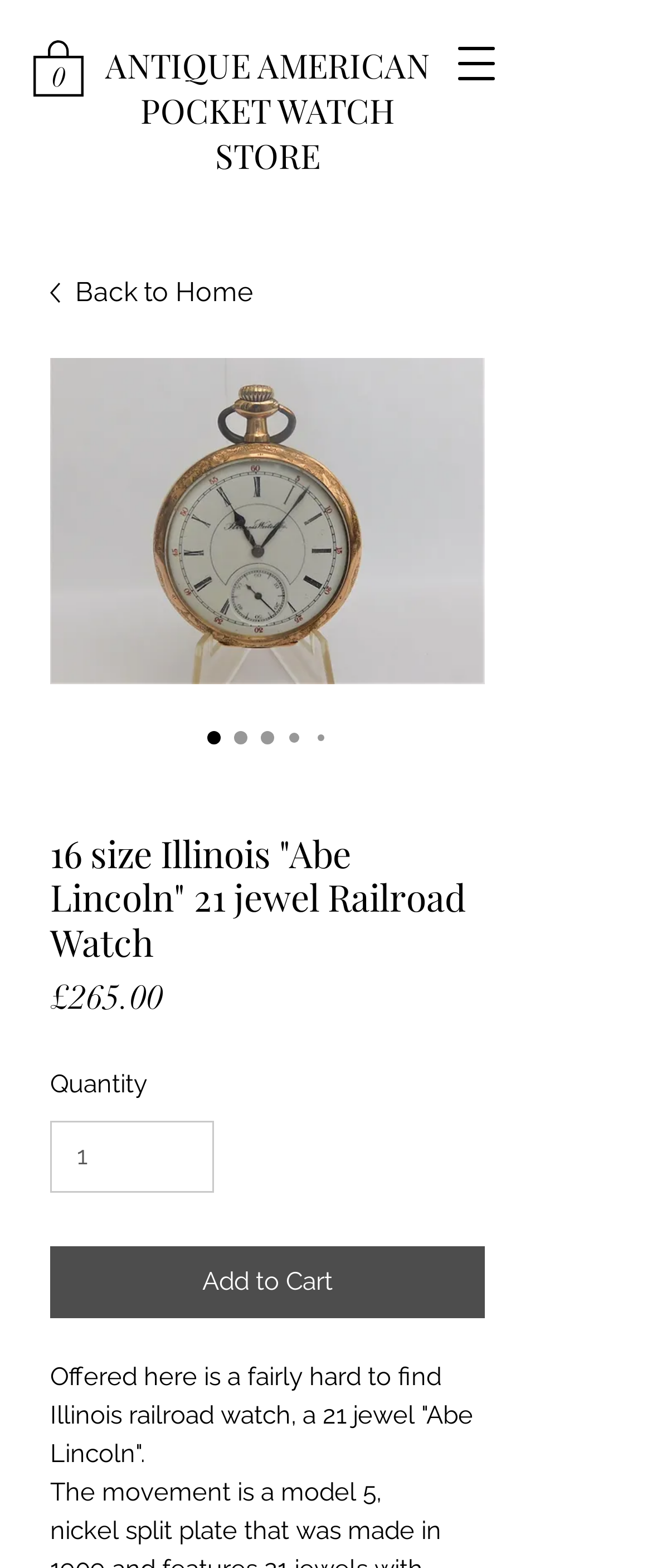Detail the features and information presented on the webpage.

This webpage is an online store selling an antique American pocket watch. At the top left, there is a cart icon with a link to view the cart, which currently has 0 items. Next to it, there is a link to the store's homepage. 

On the top right, there is a navigation menu button. Below it, the store's name "ANTIQUE AMERICAN POCKET WATCH STORE" is displayed prominently. 

The main content of the page is focused on a specific product, a 16-size Illinois "Abe Lincoln" 21-jewel railroad watch. There is a large image of the watch, accompanied by a heading with the same name. 

Below the image, there are five radio buttons, likely for selecting different options or variations of the product. The first radio button is selected by default. 

The price of the watch, £265.00, is displayed below the radio buttons, along with a label "Price". Further down, there is a section for selecting the quantity, with a spin button allowing the user to input a value between 1 and 99999. 

A prominent "Add to Cart" button is located below the quantity section. Finally, there is a paragraph of descriptive text about the product, mentioning that it is a fairly hard to find Illinois railroad watch.